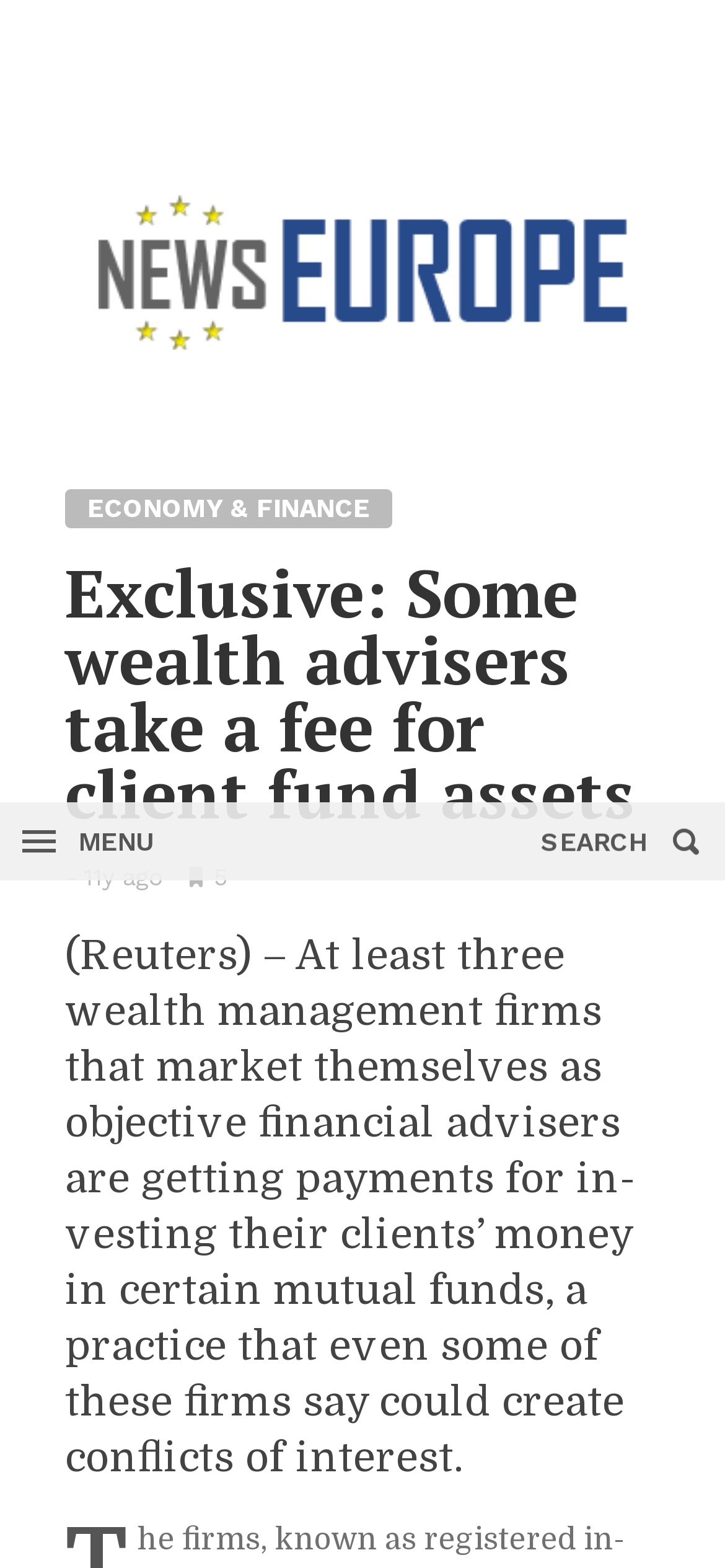What is the main heading displayed on the webpage? Please provide the text.

Ex­clu­sive: Some wealth ad­vis­ers take a fee for client fund as­sets